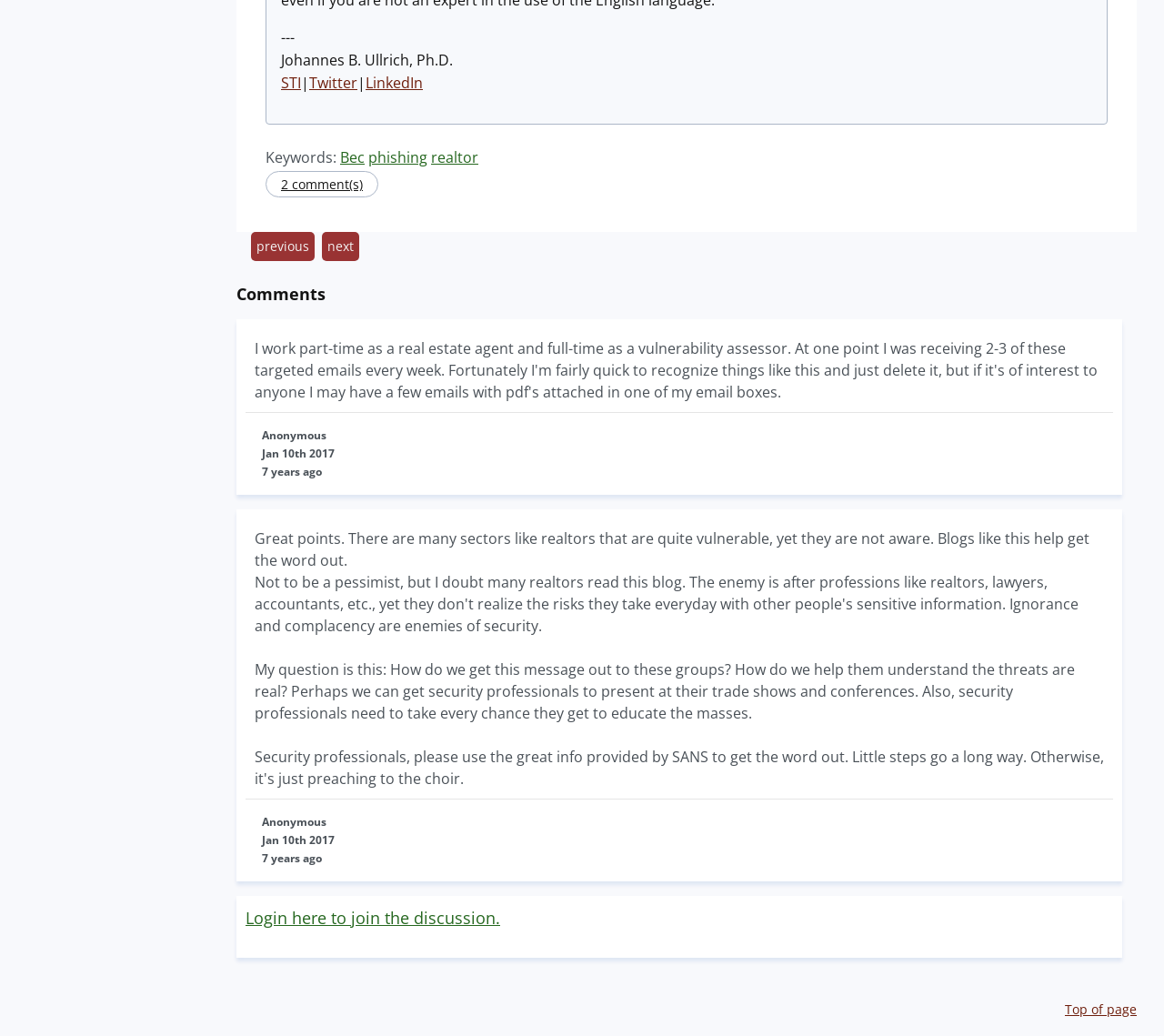Identify the bounding box coordinates of the region that needs to be clicked to carry out this instruction: "Go to the top of the page". Provide these coordinates as four float numbers ranging from 0 to 1, i.e., [left, top, right, bottom].

[0.915, 0.965, 0.977, 0.982]